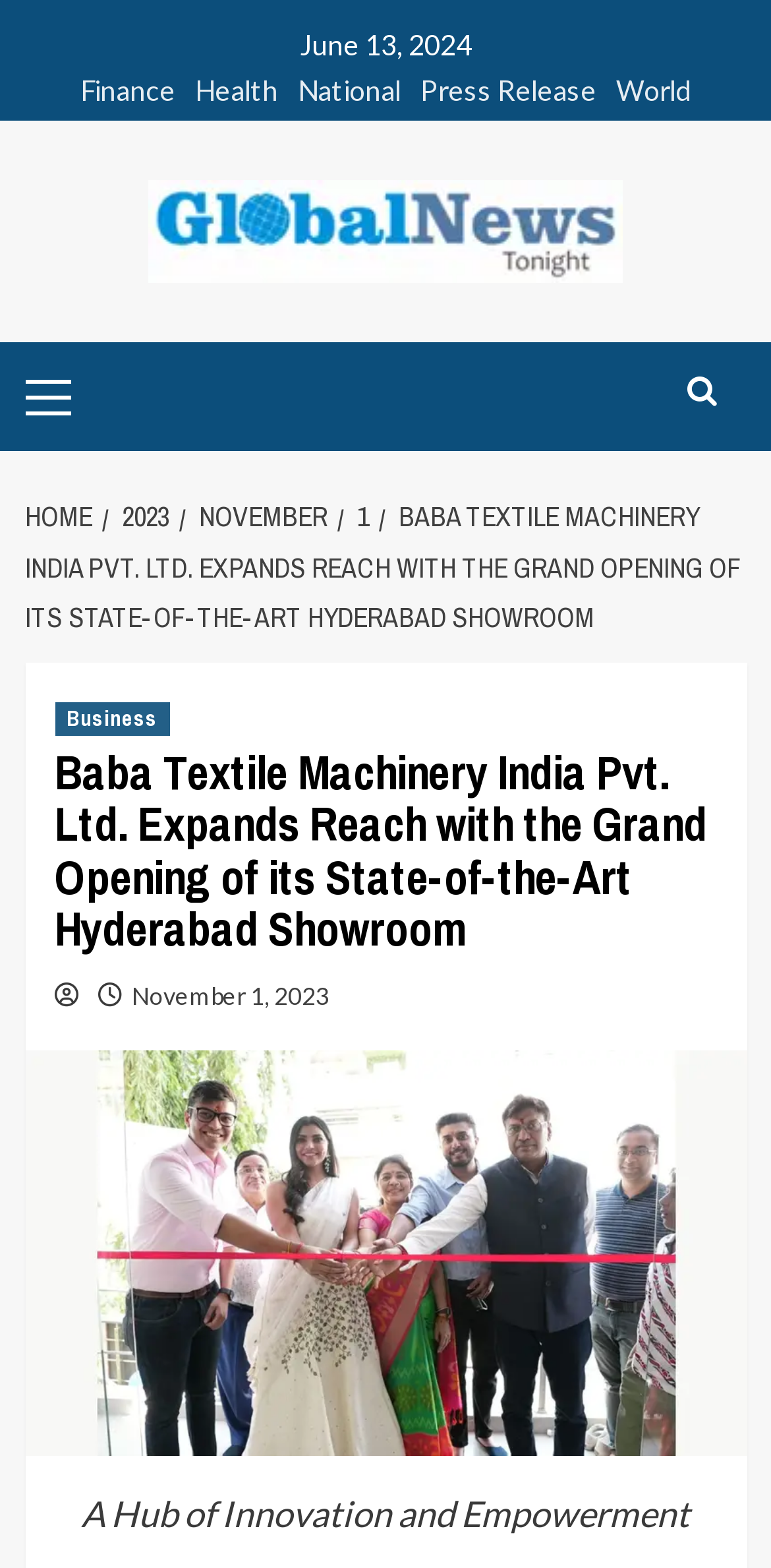Provide a single word or phrase answer to the question: 
What is the tagline of the news website?

A Hub of Innovation and Empowerment